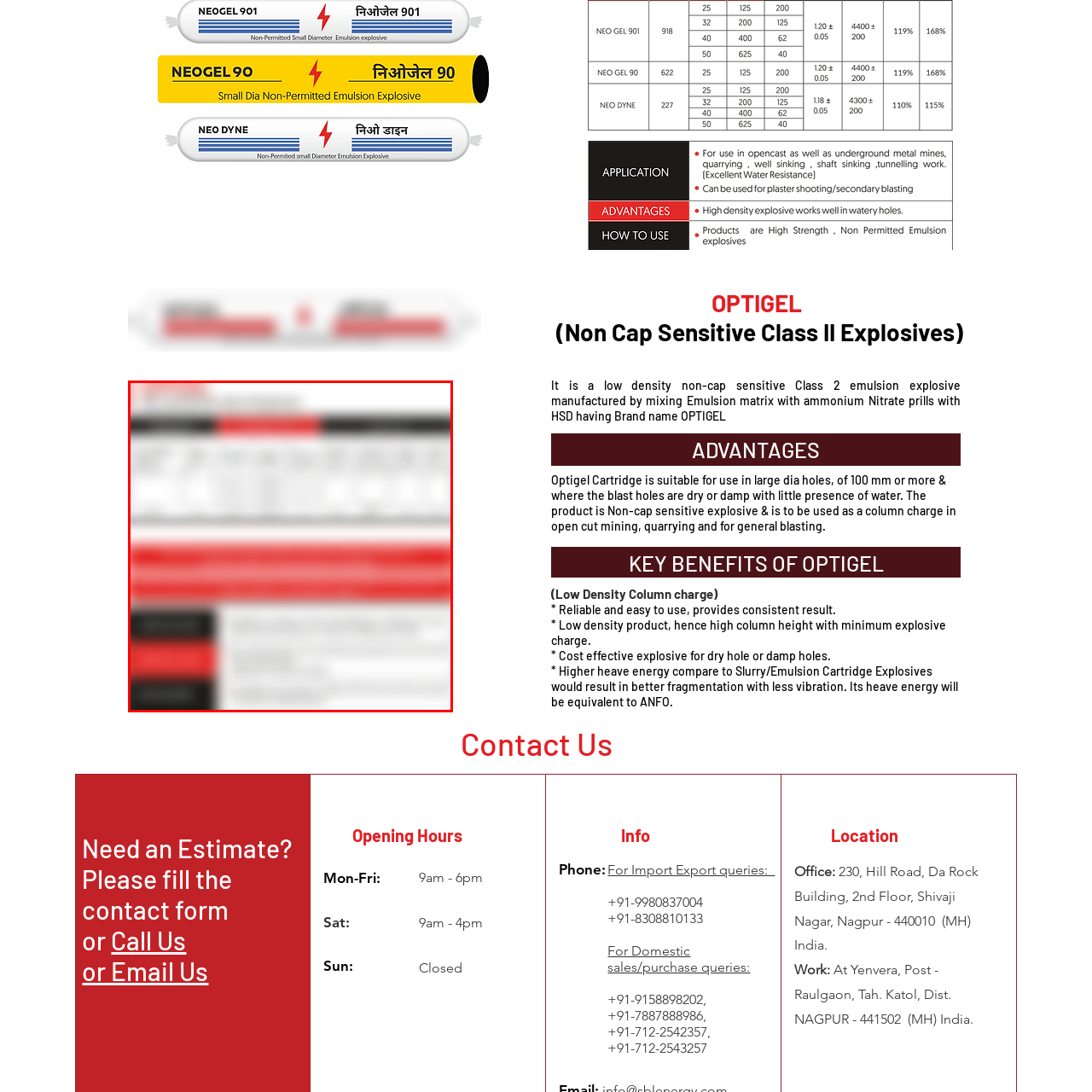What are the suitable conditions for using Optigel? Study the image bordered by the red bounding box and answer briefly using a single word or a phrase.

Dry or damp conditions